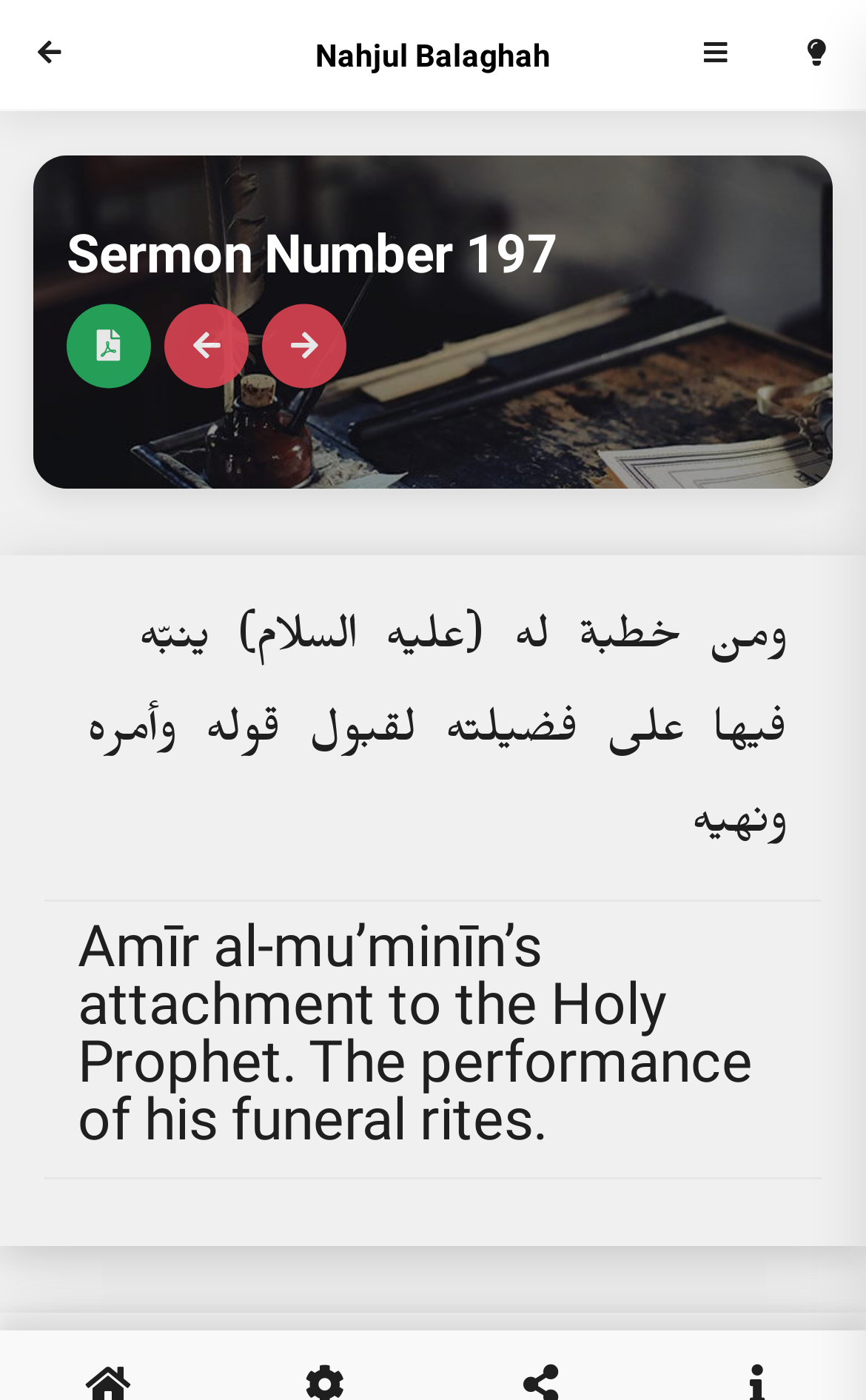Provide a one-word or short-phrase response to the question:
What is the language of the sermon text?

Arabic